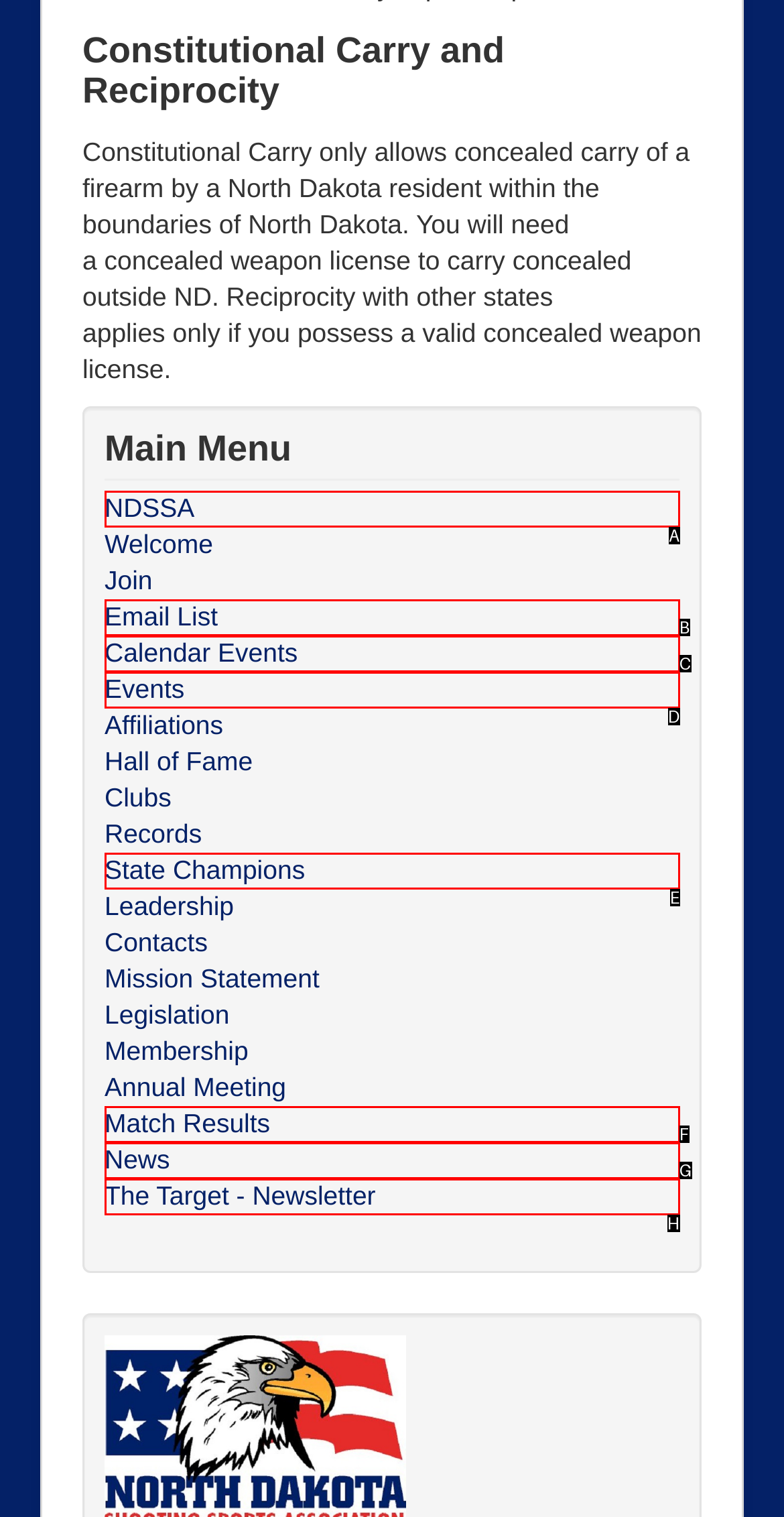Which option best describes: Events
Respond with the letter of the appropriate choice.

D